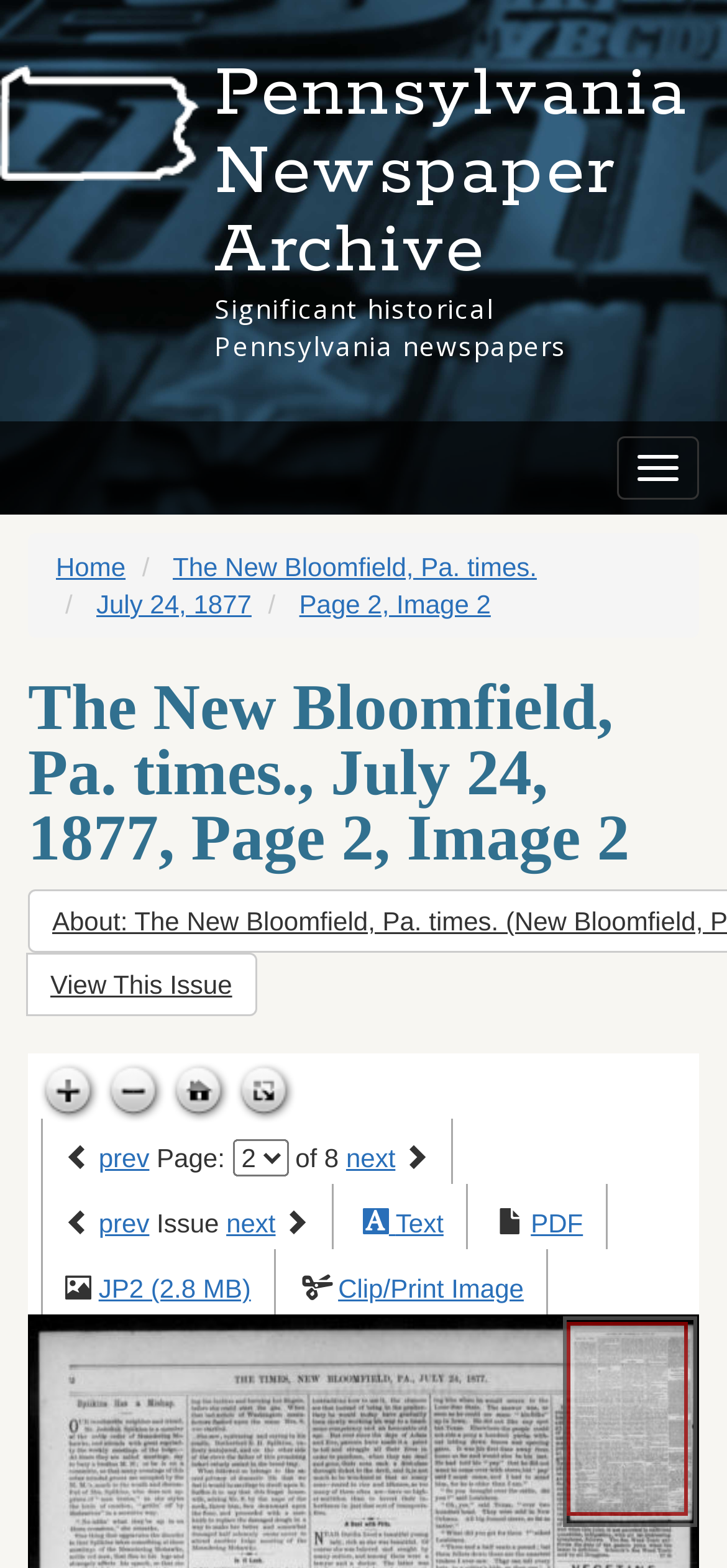What is the date of the newspaper issue?
Please use the image to deliver a detailed and complete answer.

I found the answer by looking at the link element with the text 'July 24, 1877' which is likely to be the date of the newspaper issue.